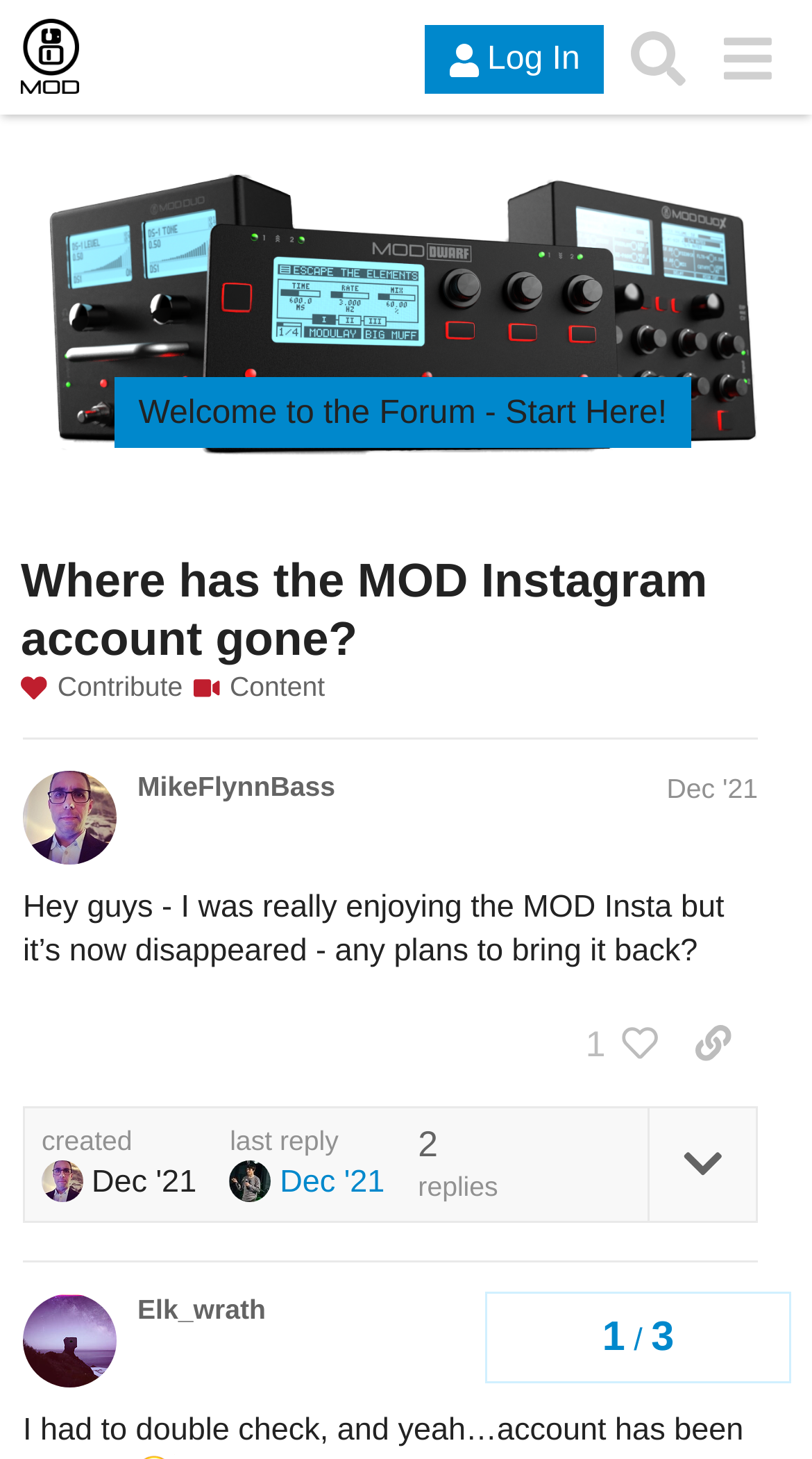Create a detailed summary of the webpage's content and design.

This webpage appears to be a forum discussion page, specifically a topic page on the MOD Audio Forum. At the top, there is a header section with a logo image and a link to the MOD Audio Forum, as well as a login button and a search link. 

Below the header, there is a welcome message link and a heading that reads "Where has the MOD Instagram account gone?" with a link to the same title. 

To the right of the heading, there are two links: "Contribute" and "Content". The "Contribute" link has a brief description and a small image, while the "Content" link also has a brief description and a small image.

Further down the page, there is a topic progress navigation section with headings and static text indicating the topic's progress.

The main content of the page is a post by a user named MikeFlynnBass, dated December 2021. The post contains a message asking about the MOD Instagram account, which has disappeared. Below the post, there are buttons to like the post, share a link to the post, and expand topic details. There is also information about the post's creation date and the number of replies.

Below the first post, there is a second post by a user named Elk_wrath, also dated December 2021. This post is likely a response to the original post.